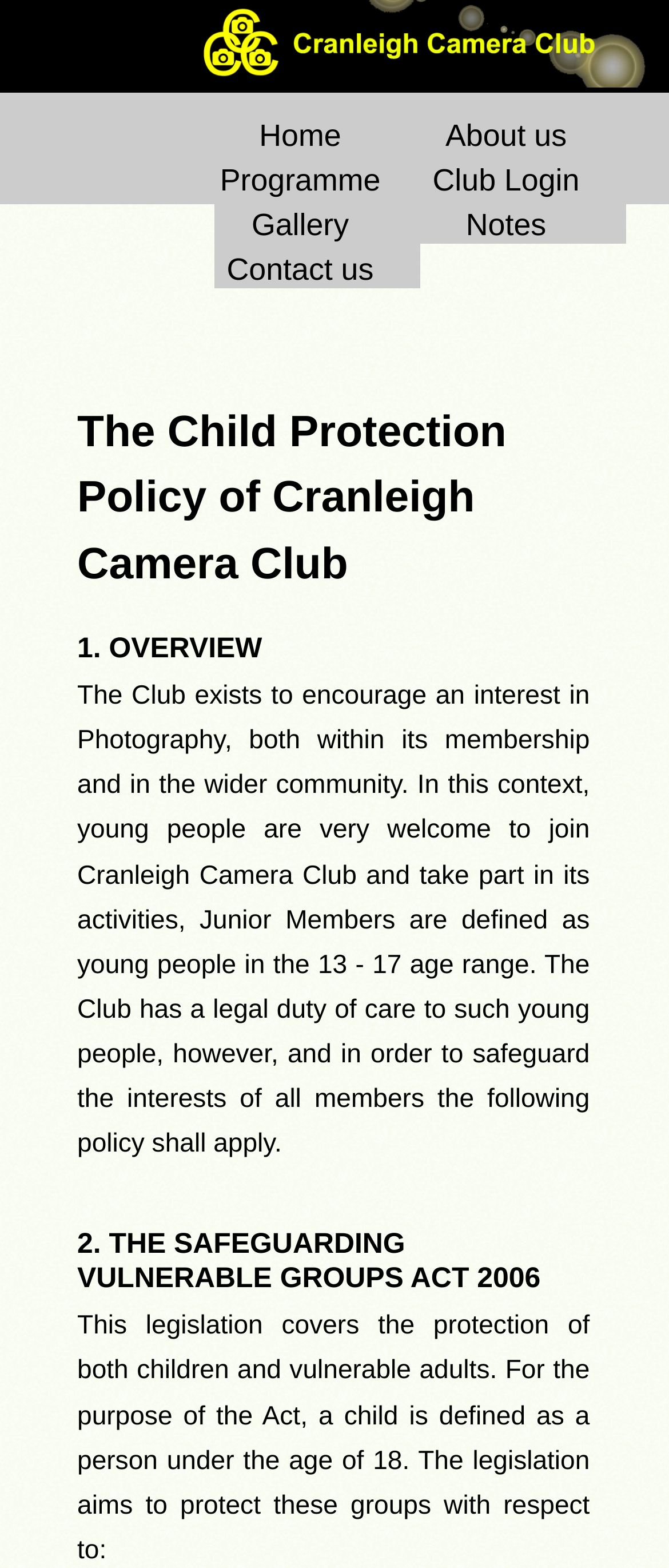Ascertain the bounding box coordinates for the UI element detailed here: "Home". The coordinates should be provided as [left, top, right, bottom] with each value being a float between 0 and 1.

[0.321, 0.07, 0.628, 0.098]